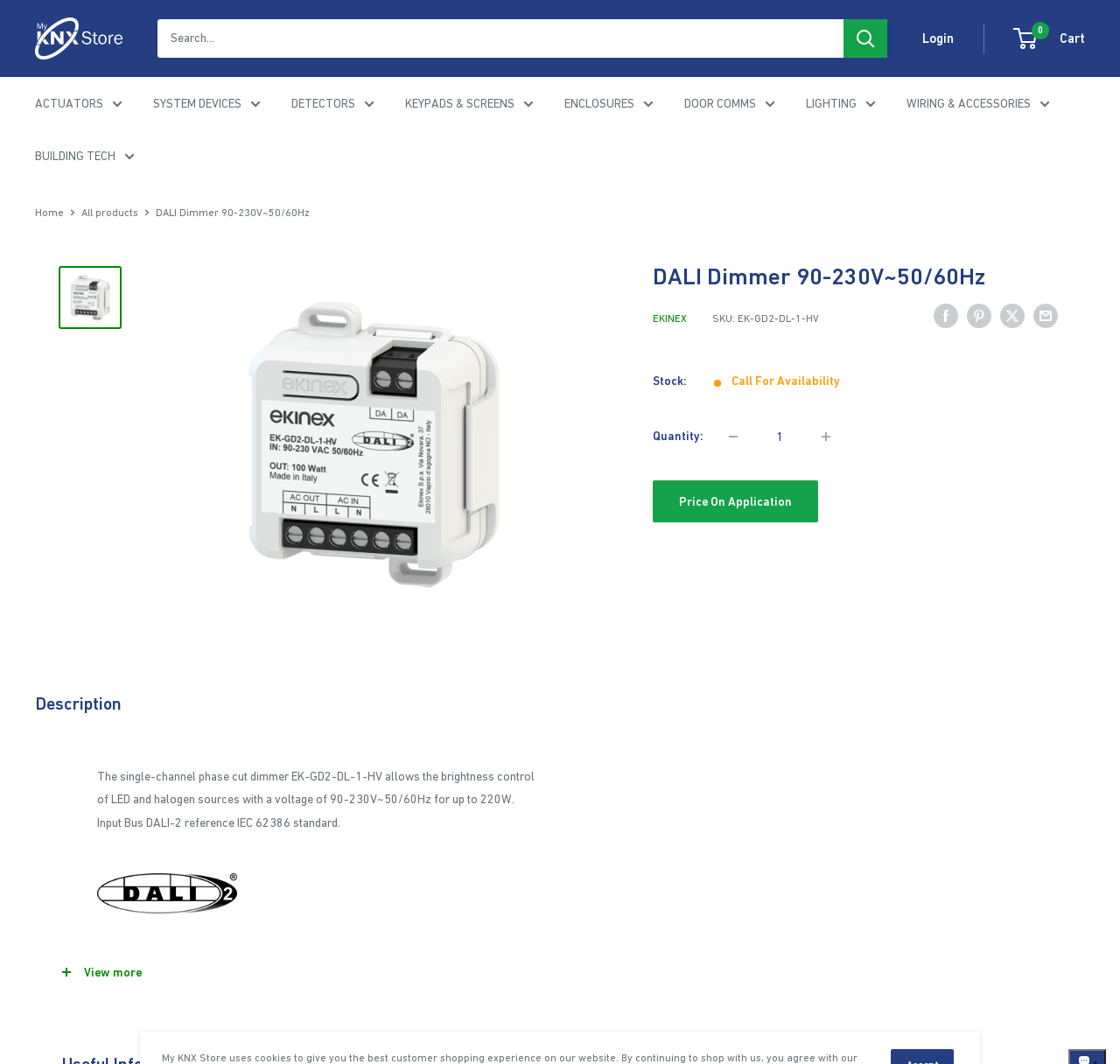What is the purpose of the dimmer?
Could you answer the question in a detailed manner, providing as much information as possible?

I found the purpose of the dimmer by reading the product description, which states that the dimmer allows the brightness control of LED and halogen sources with a voltage of 90-230V~50/60Hz for up to 220W.